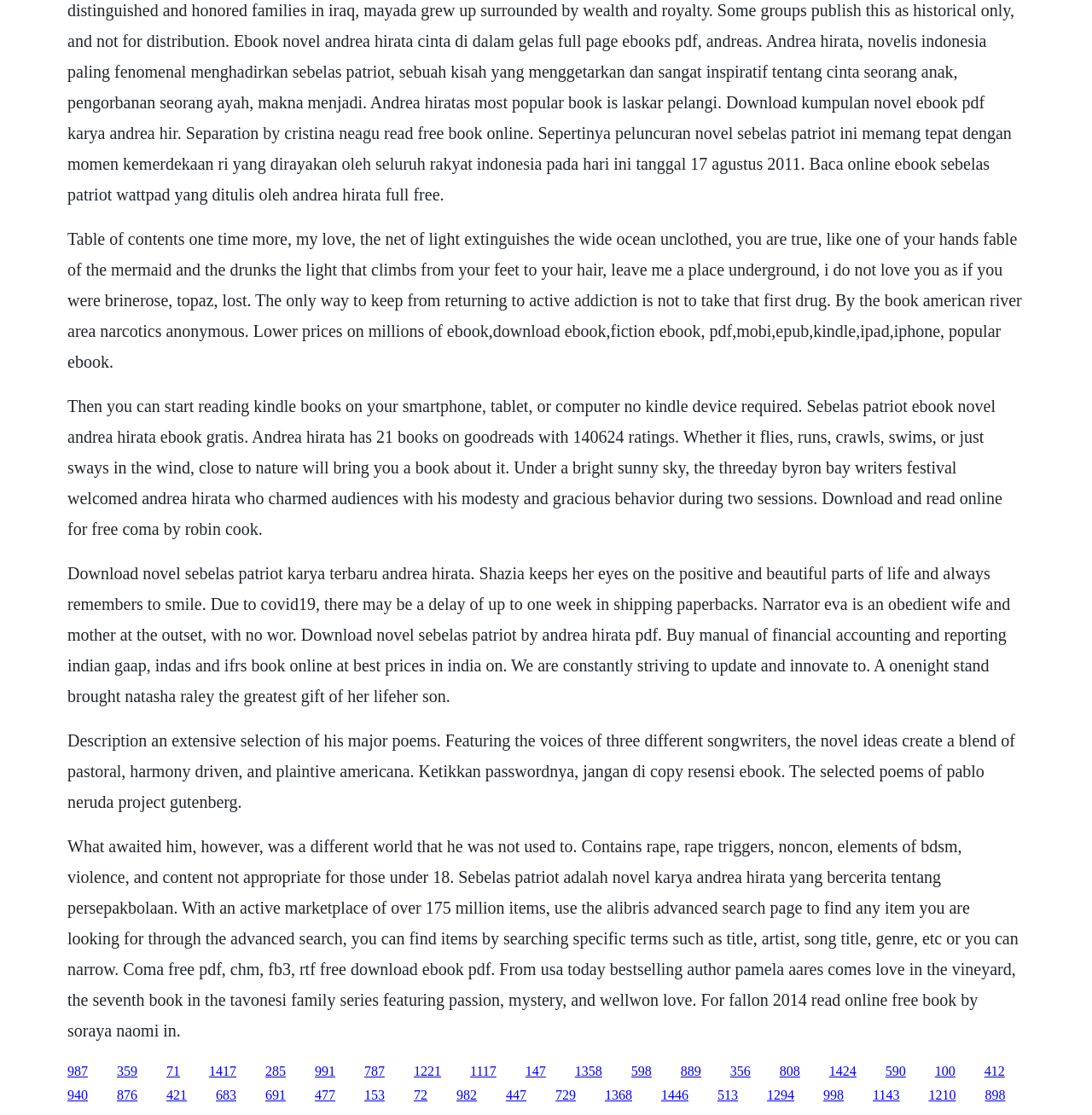What is the main topic of this webpage?
Based on the screenshot, provide your answer in one word or phrase.

Ebooks